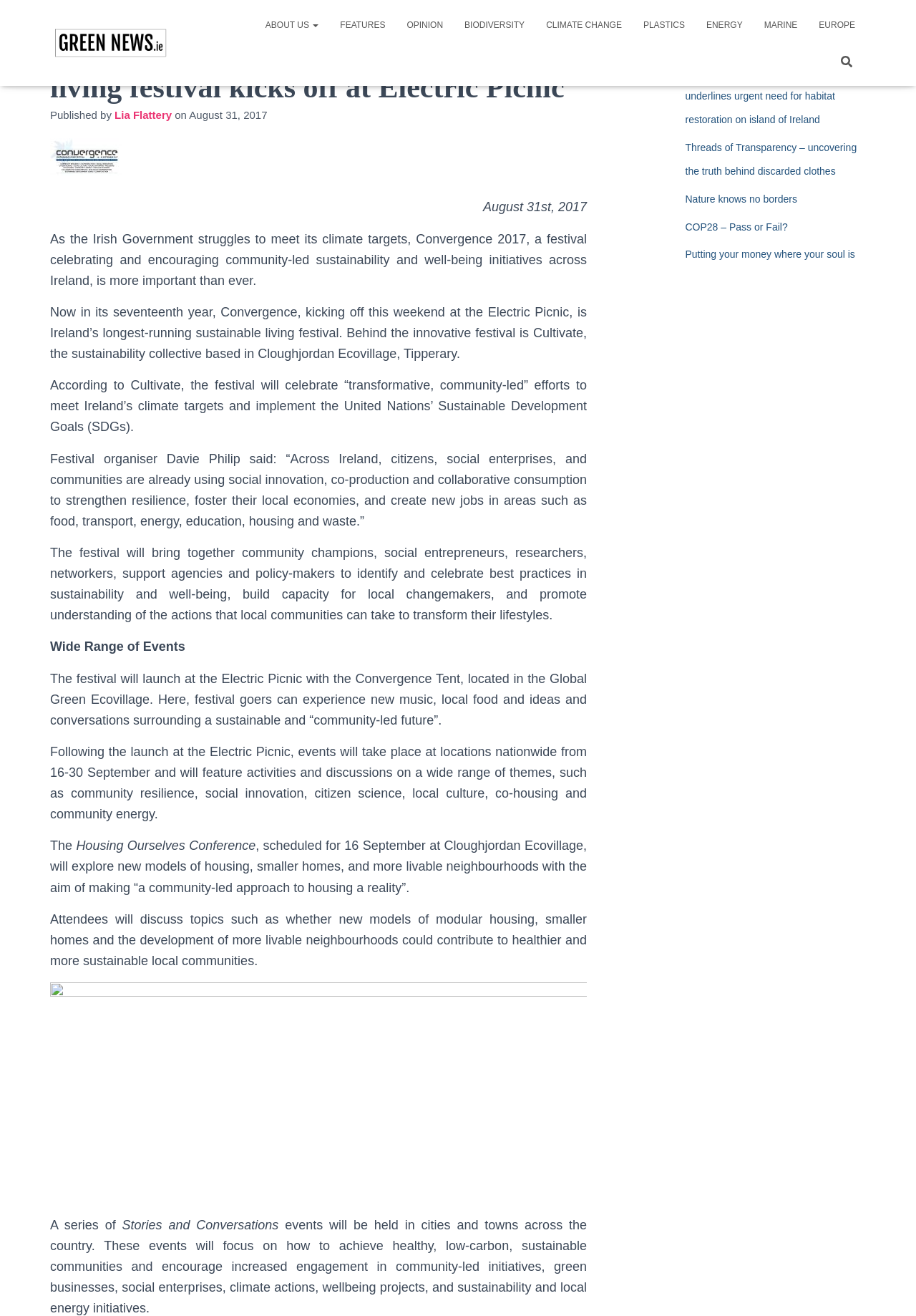What is the name of the festival?
Refer to the image and provide a one-word or short phrase answer.

Convergence 2017